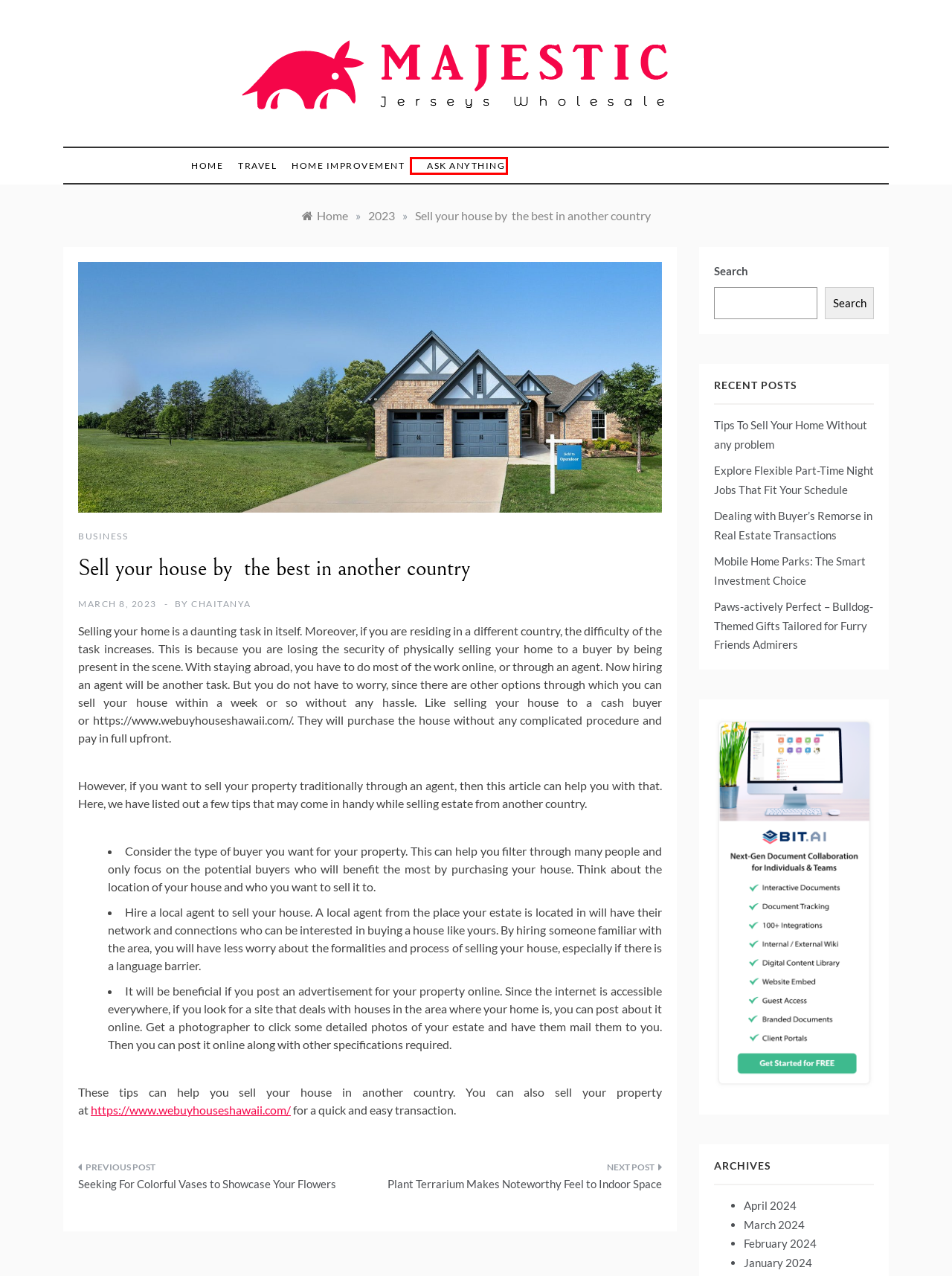Examine the screenshot of a webpage with a red bounding box around a UI element. Select the most accurate webpage description that corresponds to the new page after clicking the highlighted element. Here are the choices:
A. Dealing with Buyer’s Remorse in Real Estate Transactions – Majestic Jerseys Wholesale
B. Tips To Sell Your Home Without any problem – Majestic Jerseys Wholesale
C. Travel – Majestic Jerseys Wholesale
D. Ask anything – Majestic Jerseys Wholesale
E. Home Improvement – Majestic Jerseys Wholesale
F. Explore Flexible Part-Time Night Jobs That Fit Your Schedule – Majestic Jerseys Wholesale
G. Seeking For Colorful Vases to Showcase Your Flowers – Majestic Jerseys Wholesale
H. Majestic Jerseys Wholesale – Earn more than you condign

D